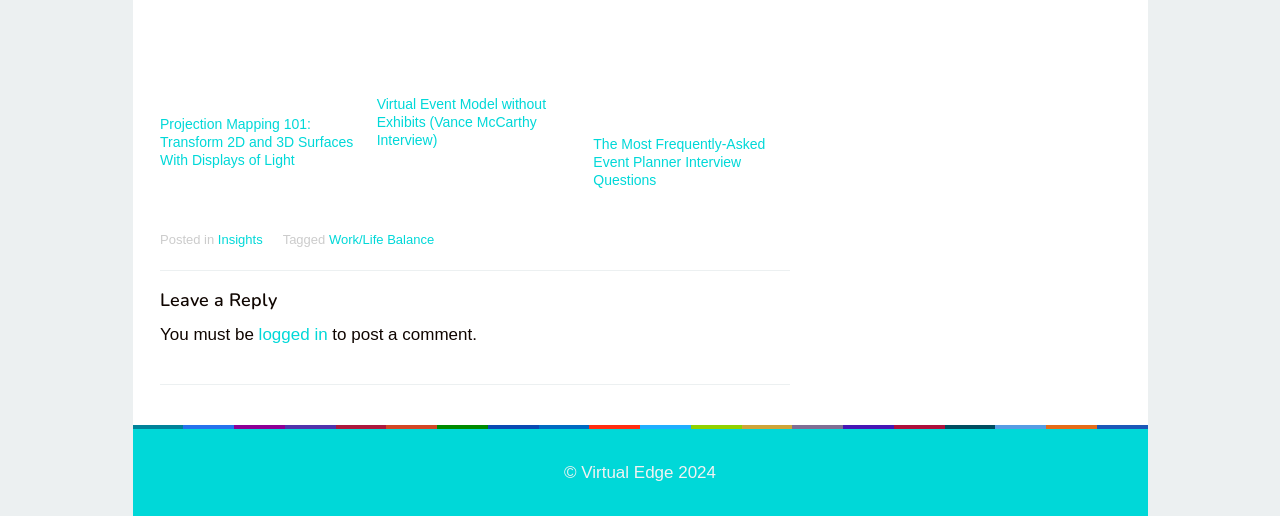Determine the bounding box coordinates for the HTML element mentioned in the following description: "Insights". The coordinates should be a list of four floats ranging from 0 to 1, represented as [left, top, right, bottom].

[0.17, 0.45, 0.205, 0.479]